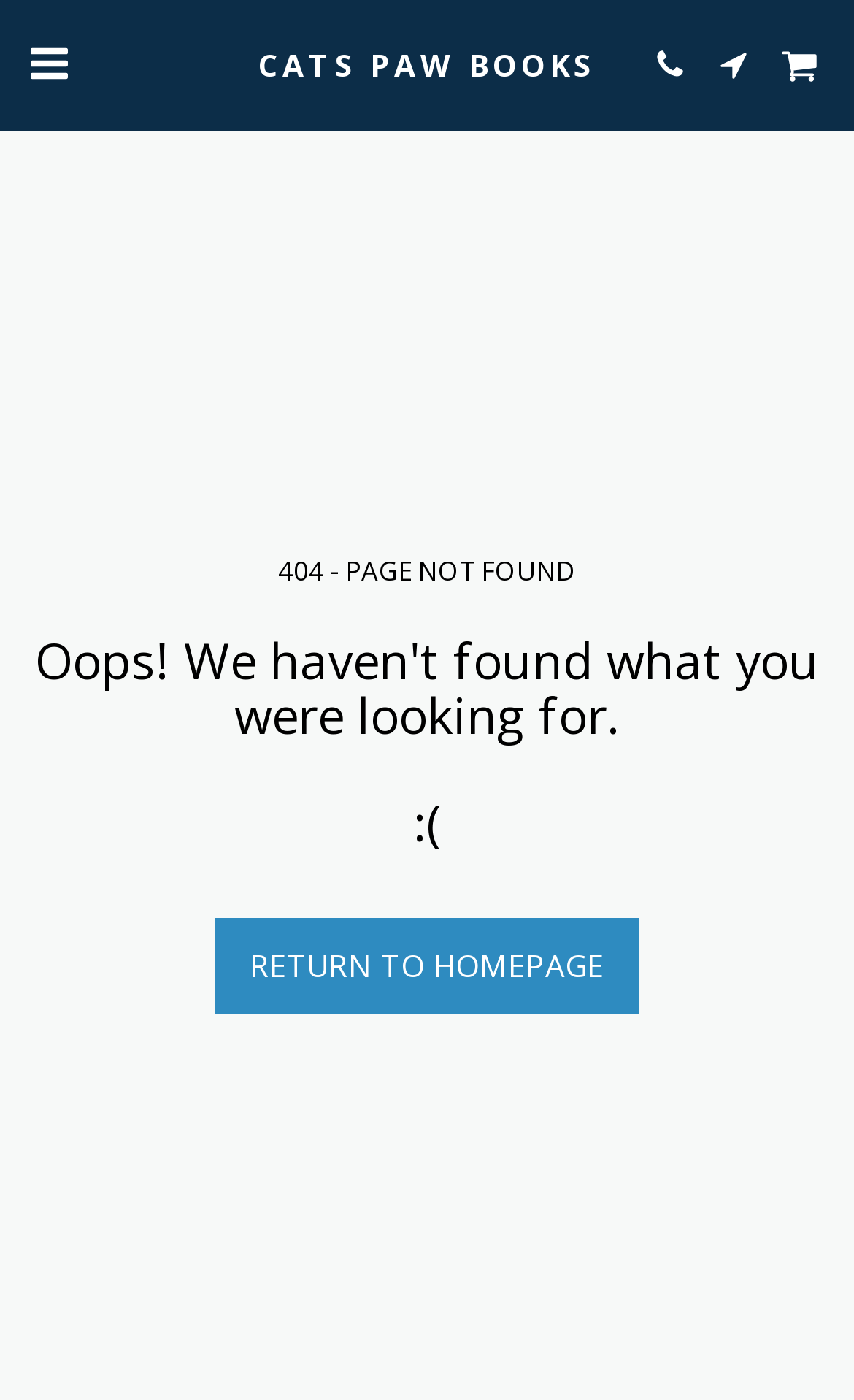Determine the bounding box coordinates for the HTML element mentioned in the following description: "Return to homepage". The coordinates should be a list of four floats ranging from 0 to 1, represented as [left, top, right, bottom].

[0.25, 0.655, 0.75, 0.724]